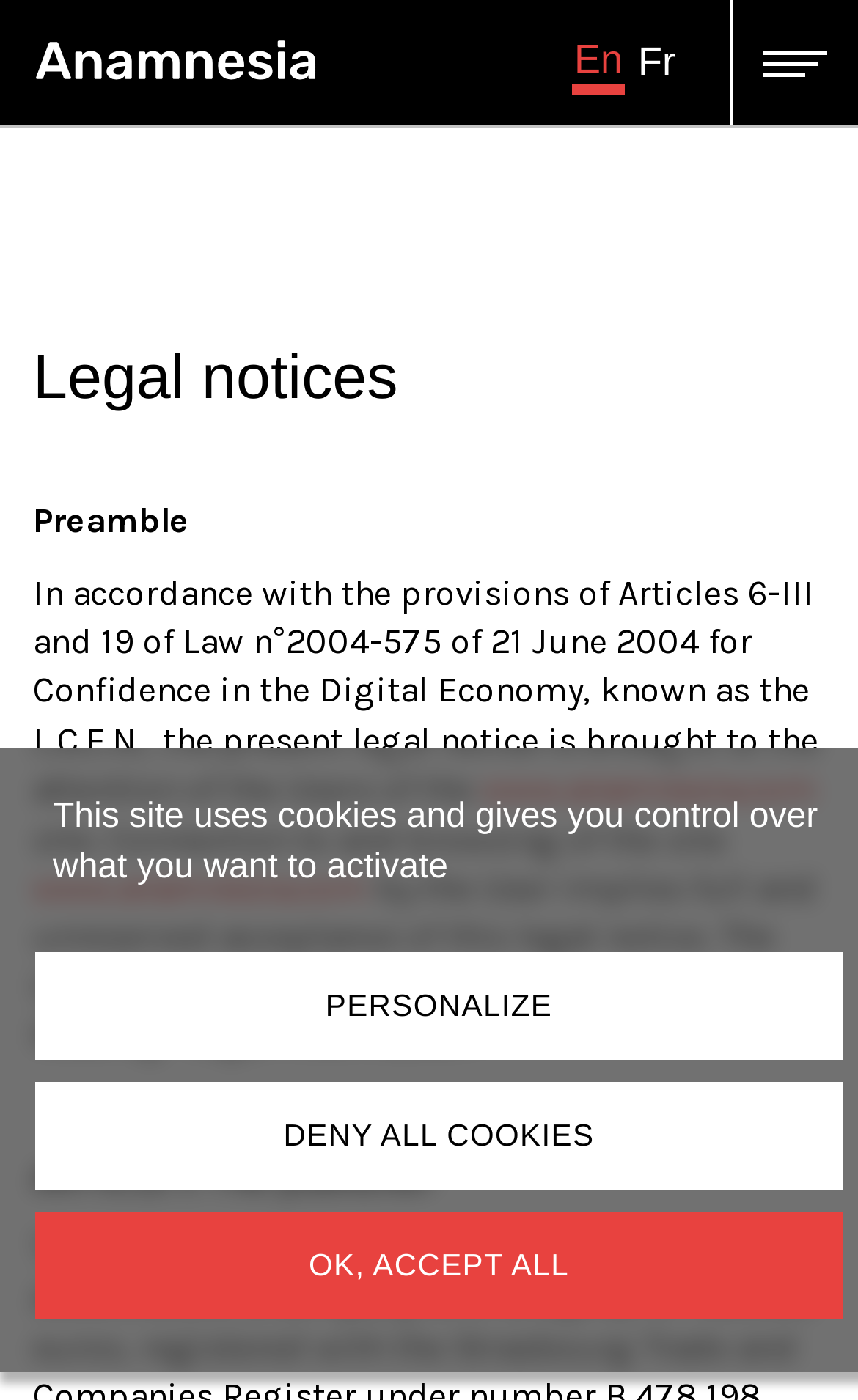Respond with a single word or phrase:
How many articles are listed?

At least 1